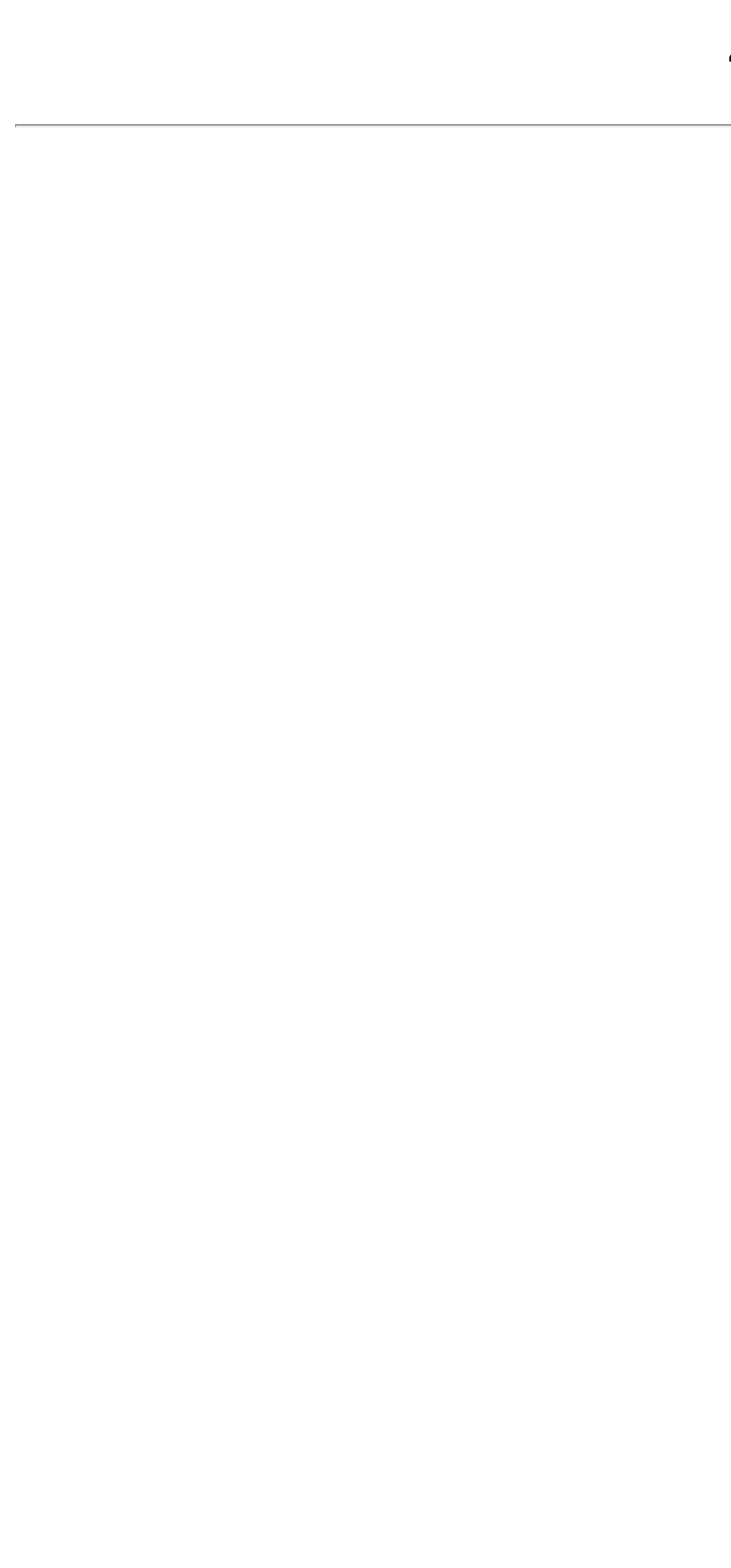Identify the text that serves as the heading for the webpage and generate it.

404 Not Found